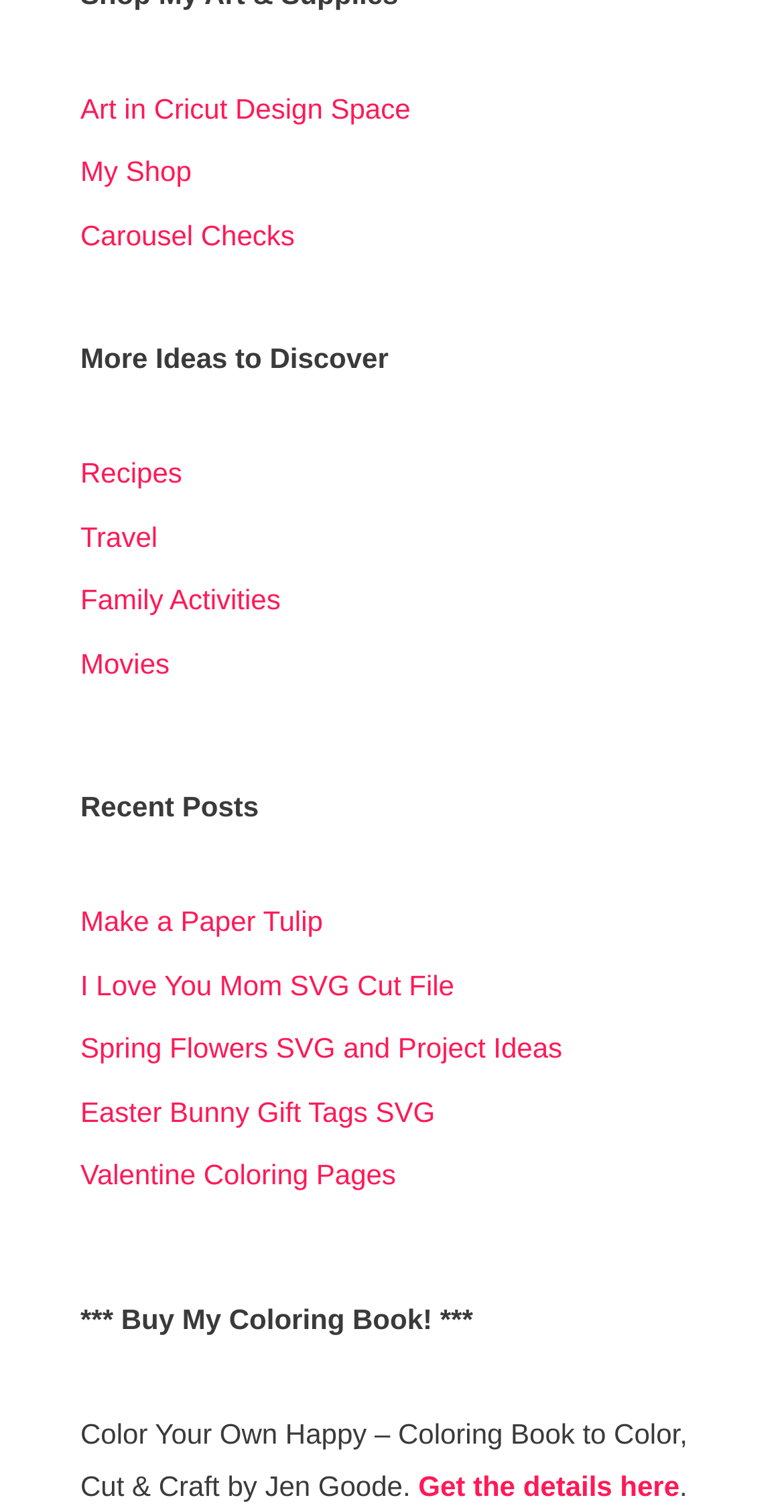Indicate the bounding box coordinates of the element that needs to be clicked to satisfy the following instruction: "Click on Art in Cricut Design Space". The coordinates should be four float numbers between 0 and 1, i.e., [left, top, right, bottom].

[0.103, 0.061, 0.524, 0.082]